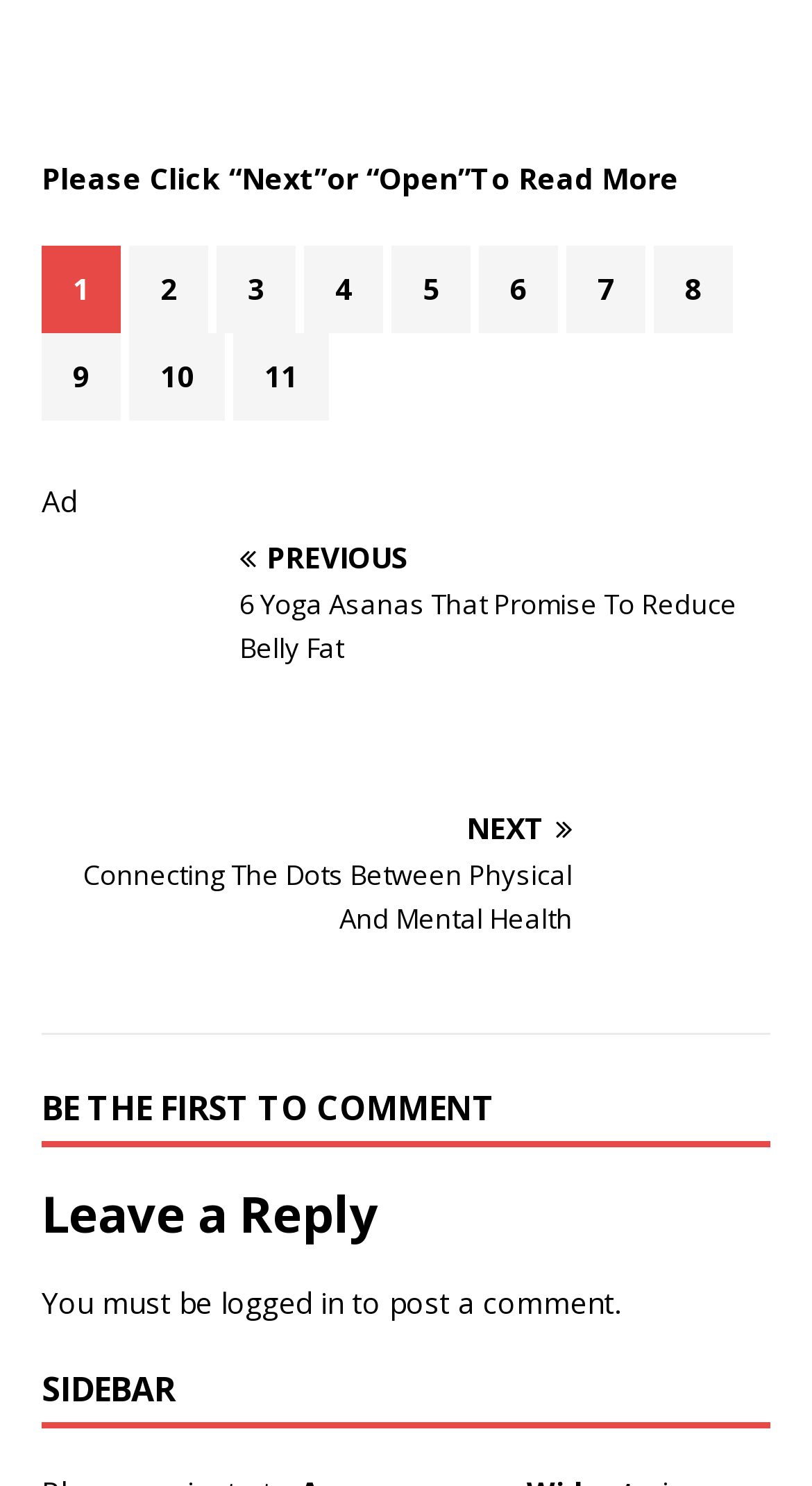Please locate the bounding box coordinates of the element that should be clicked to achieve the given instruction: "Click on 'logged in'".

[0.272, 0.863, 0.423, 0.889]